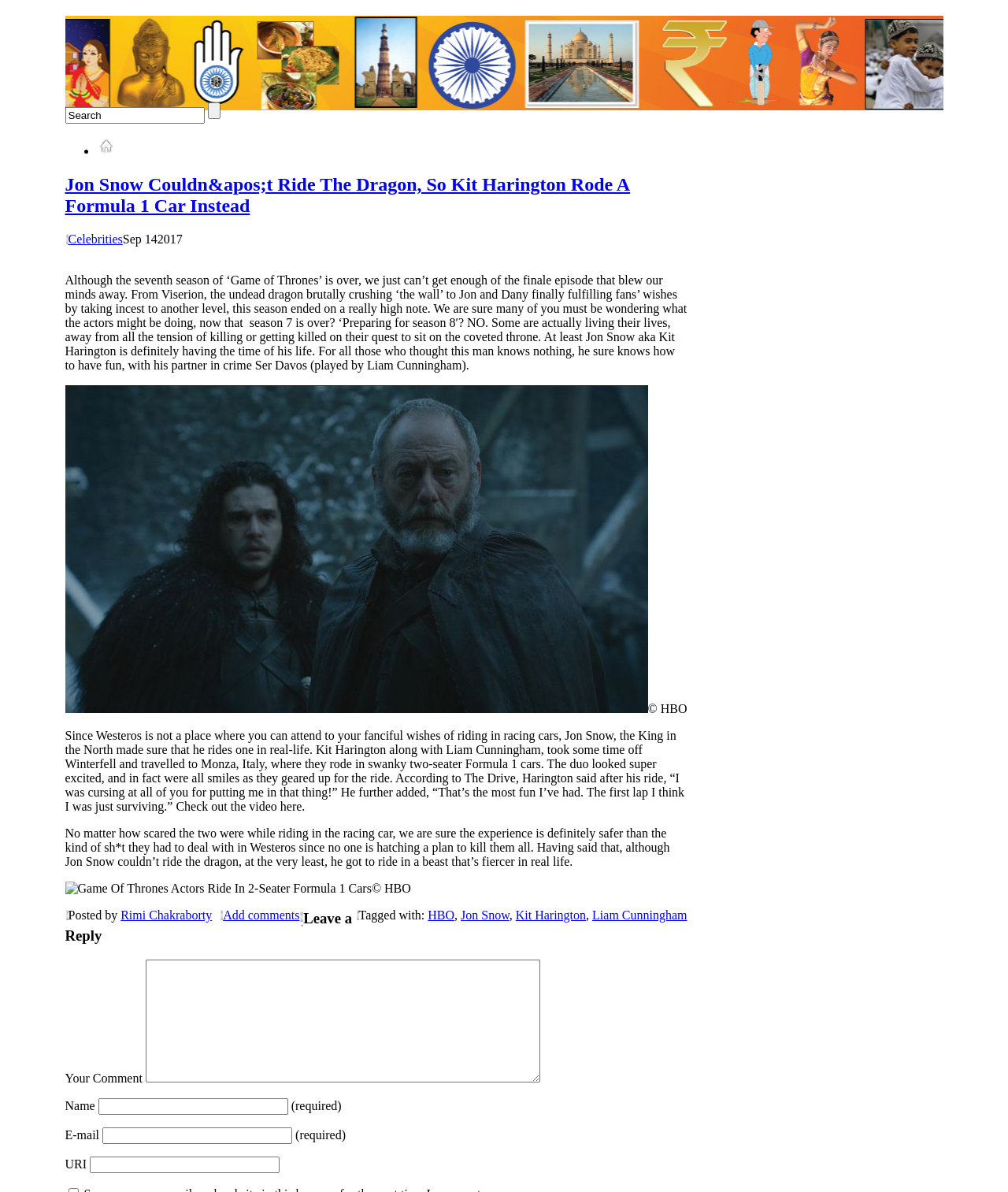Determine the bounding box coordinates of the clickable region to execute the instruction: "Search". The coordinates should be four float numbers between 0 and 1, denoted as [left, top, right, bottom].

[0.068, 0.092, 0.101, 0.102]